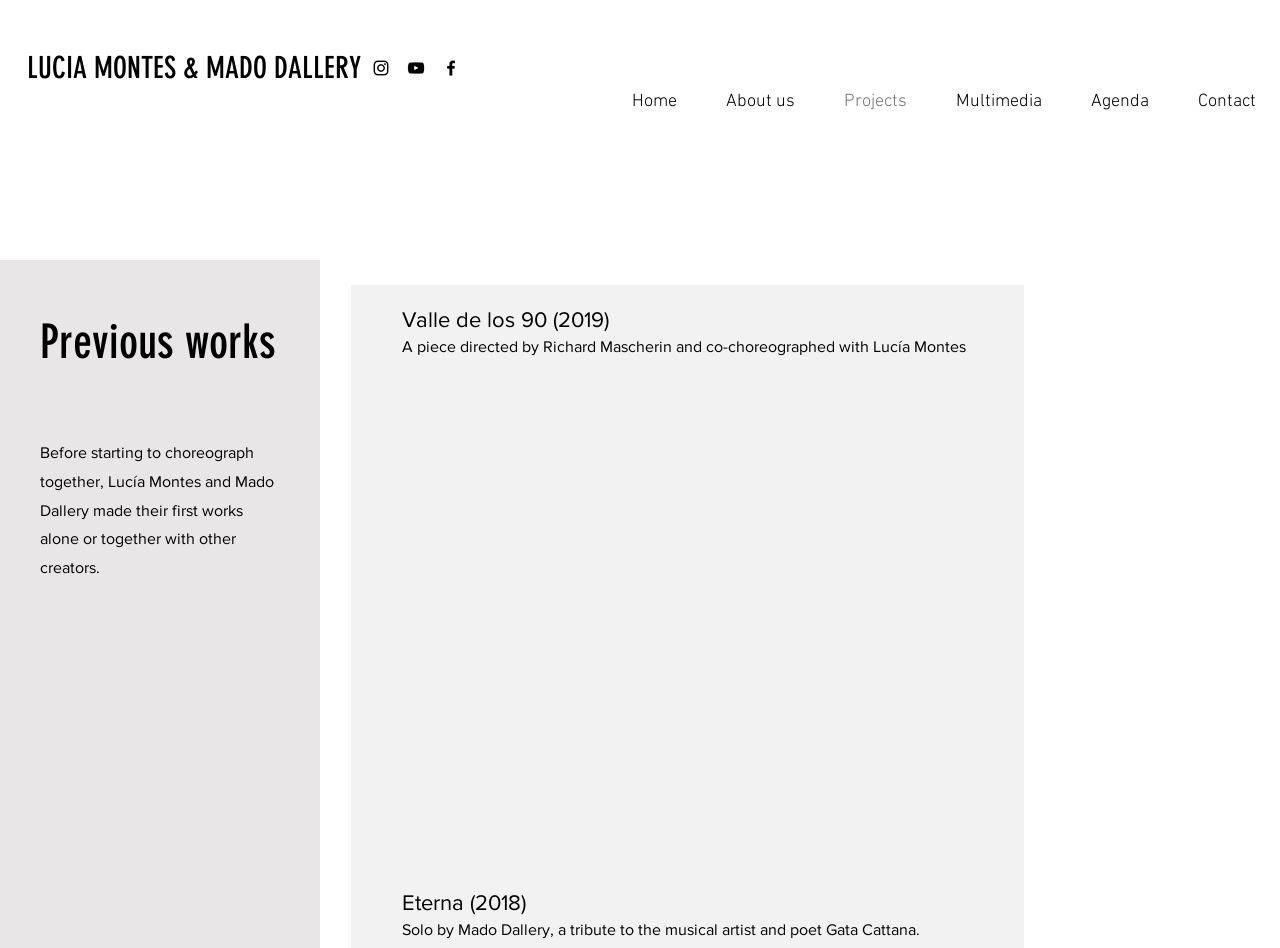Identify the coordinates of the bounding box for the element described below: "LUCIA MONTES & MADO DALLERY". Return the coordinates as four float numbers between 0 and 1: [left, top, right, bottom].

[0.021, 0.05, 0.282, 0.094]